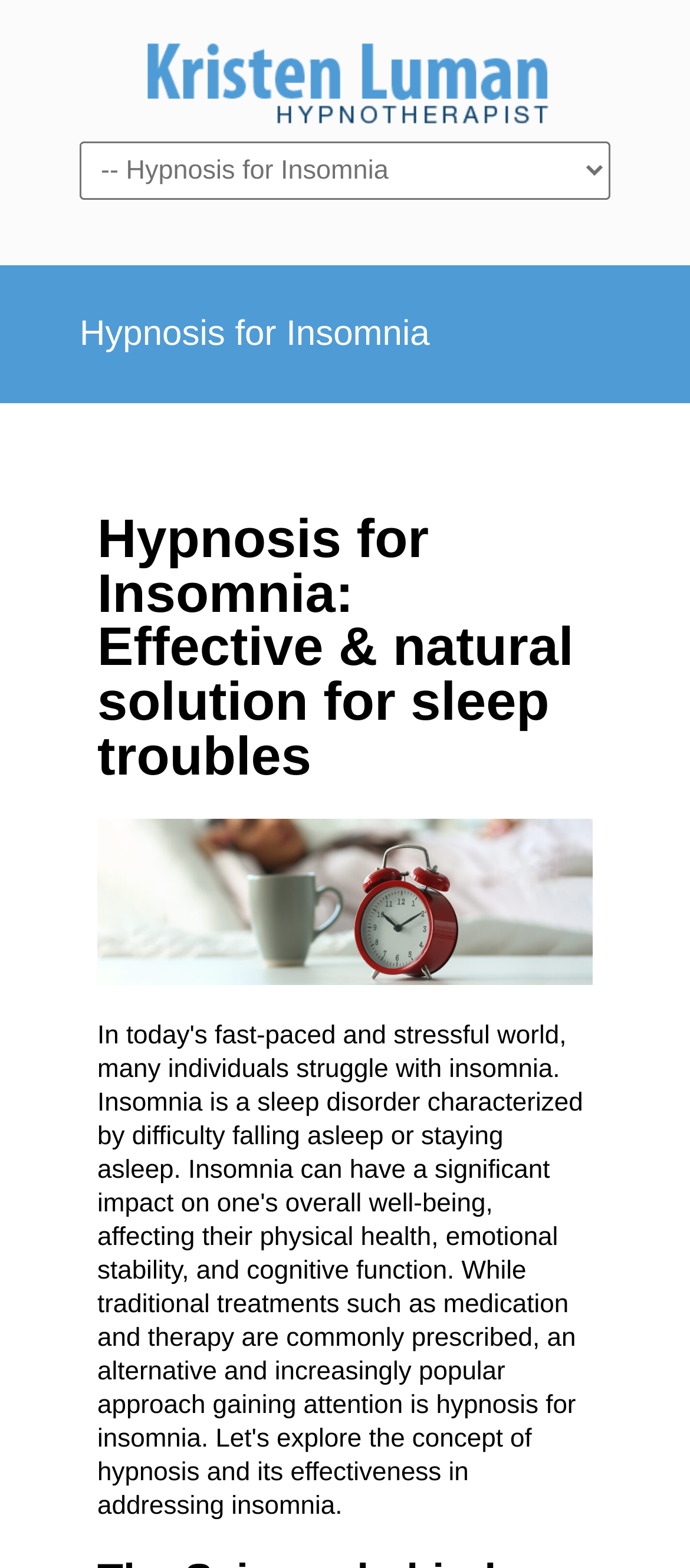What is the text of the navigation menu?
Use the information from the screenshot to give a comprehensive response to the question.

I found the navigation menu by looking for a combobox element with the text 'Navigation' and a bounding box coordinate of [0.115, 0.09, 0.885, 0.127]. The text of this element is 'Navigation'.